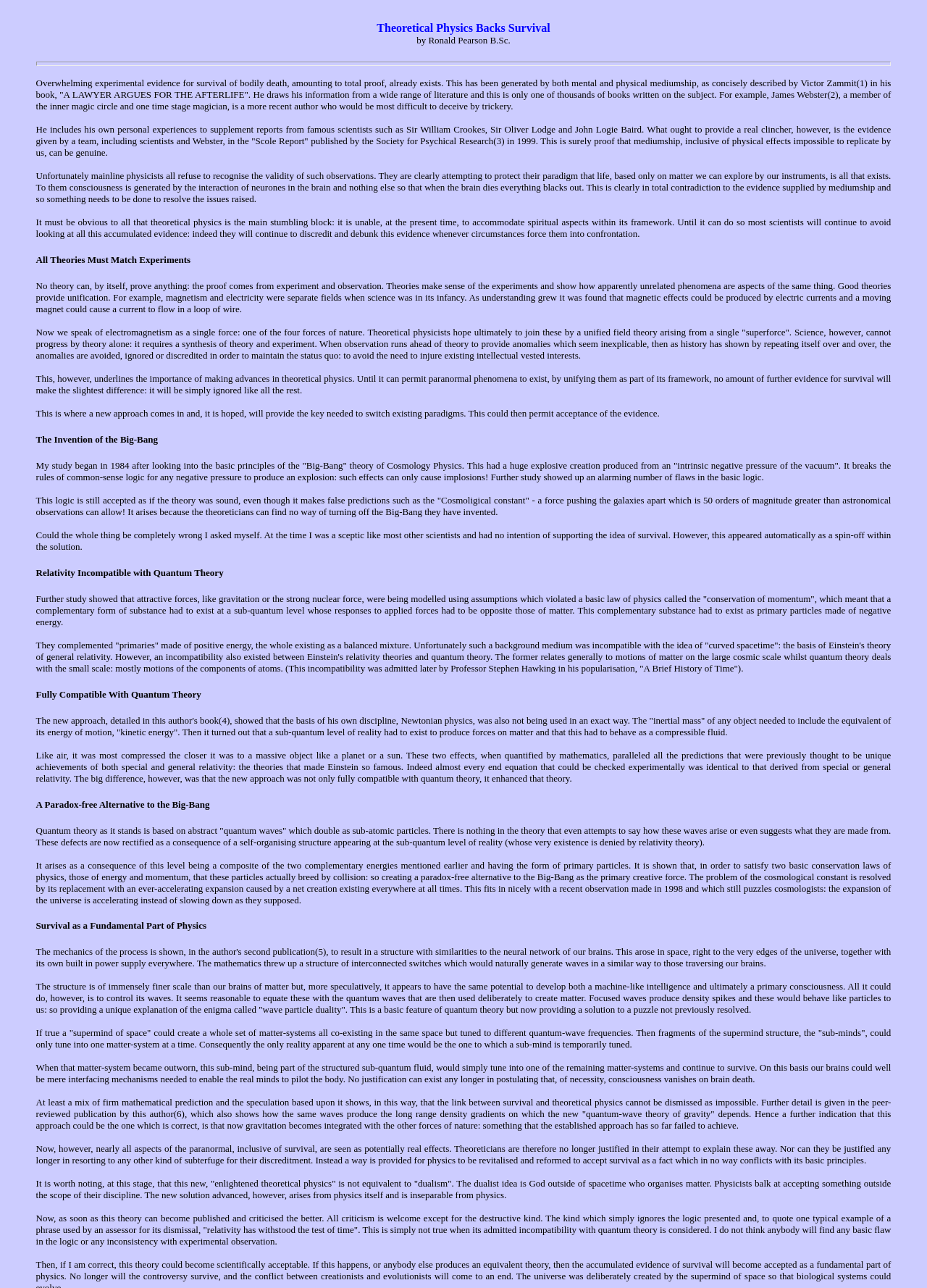Please answer the following question using a single word or phrase: 
What is the author's opinion on the Big-Bang theory?

It is flawed